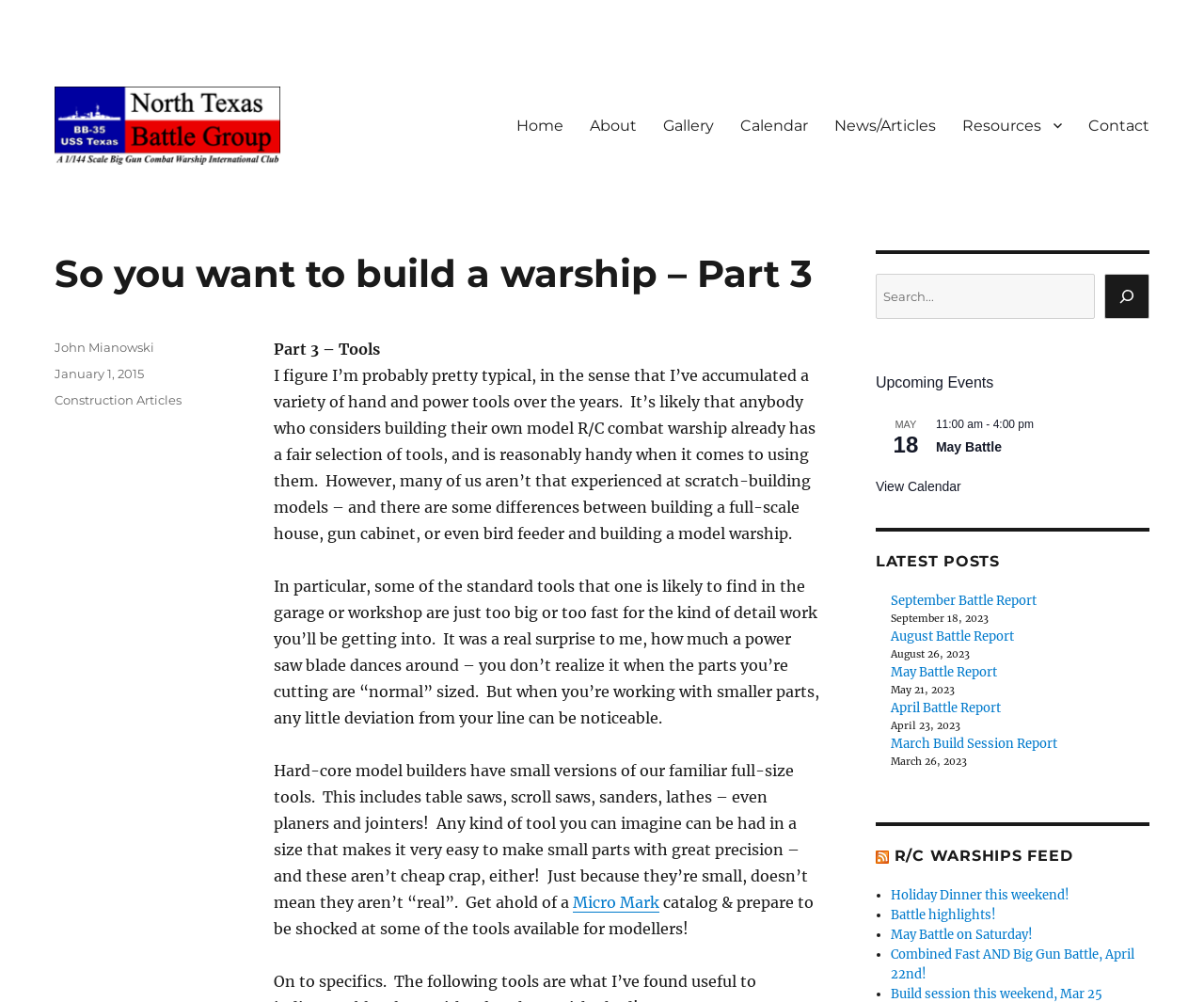What is the name of the author of the current article?
Use the screenshot to answer the question with a single word or phrase.

John Mianowski